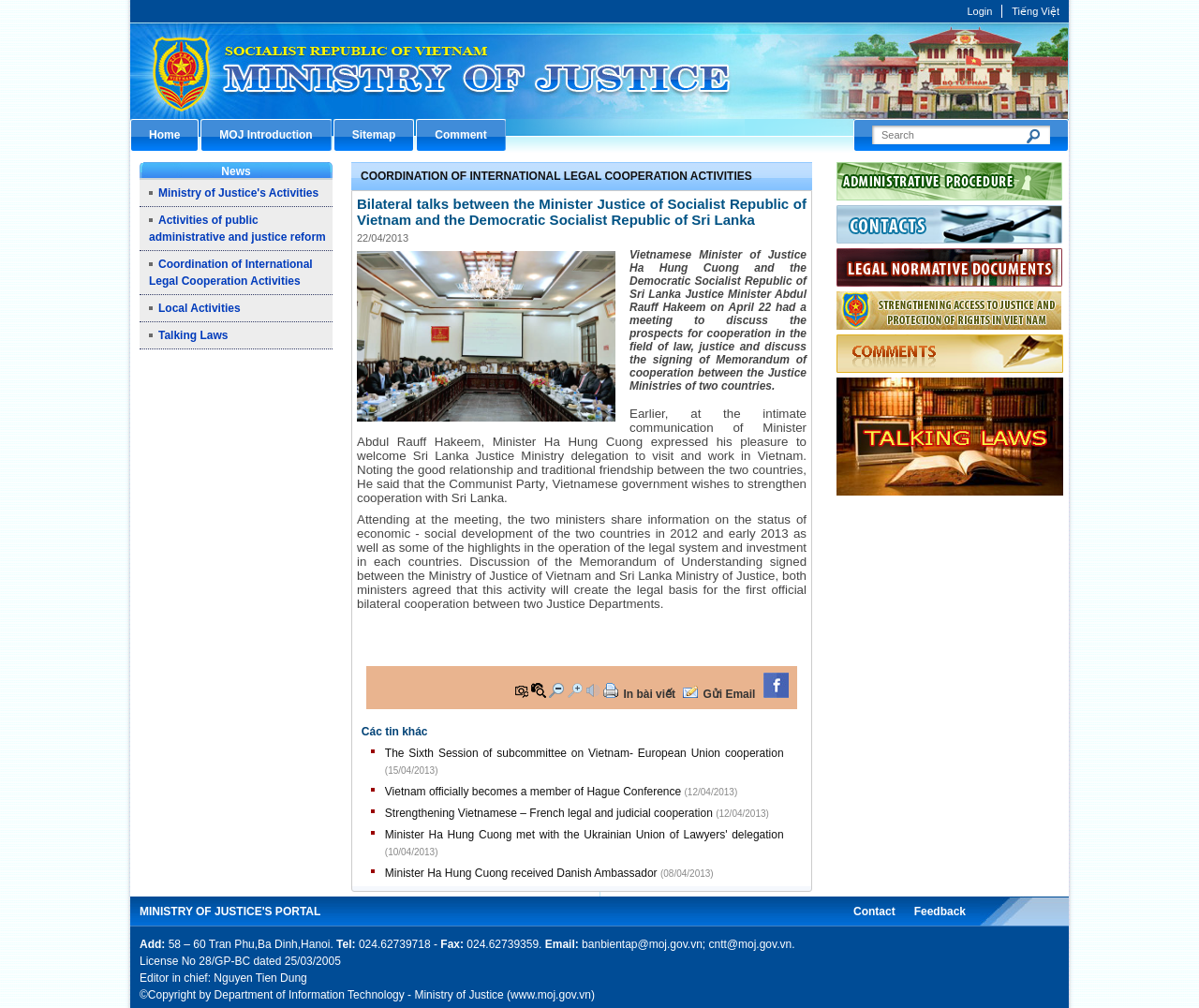What is the language of the link 'Tiếng Việt'?
Based on the screenshot, provide a one-word or short-phrase response.

Vietnamese